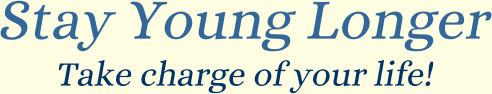Using the information in the image, could you please answer the following question in detail:
What is the background of the image?

The background of the image is light and soothing, which enhances the message of positivity and personal empowerment, aligning with themes of health and longevity.